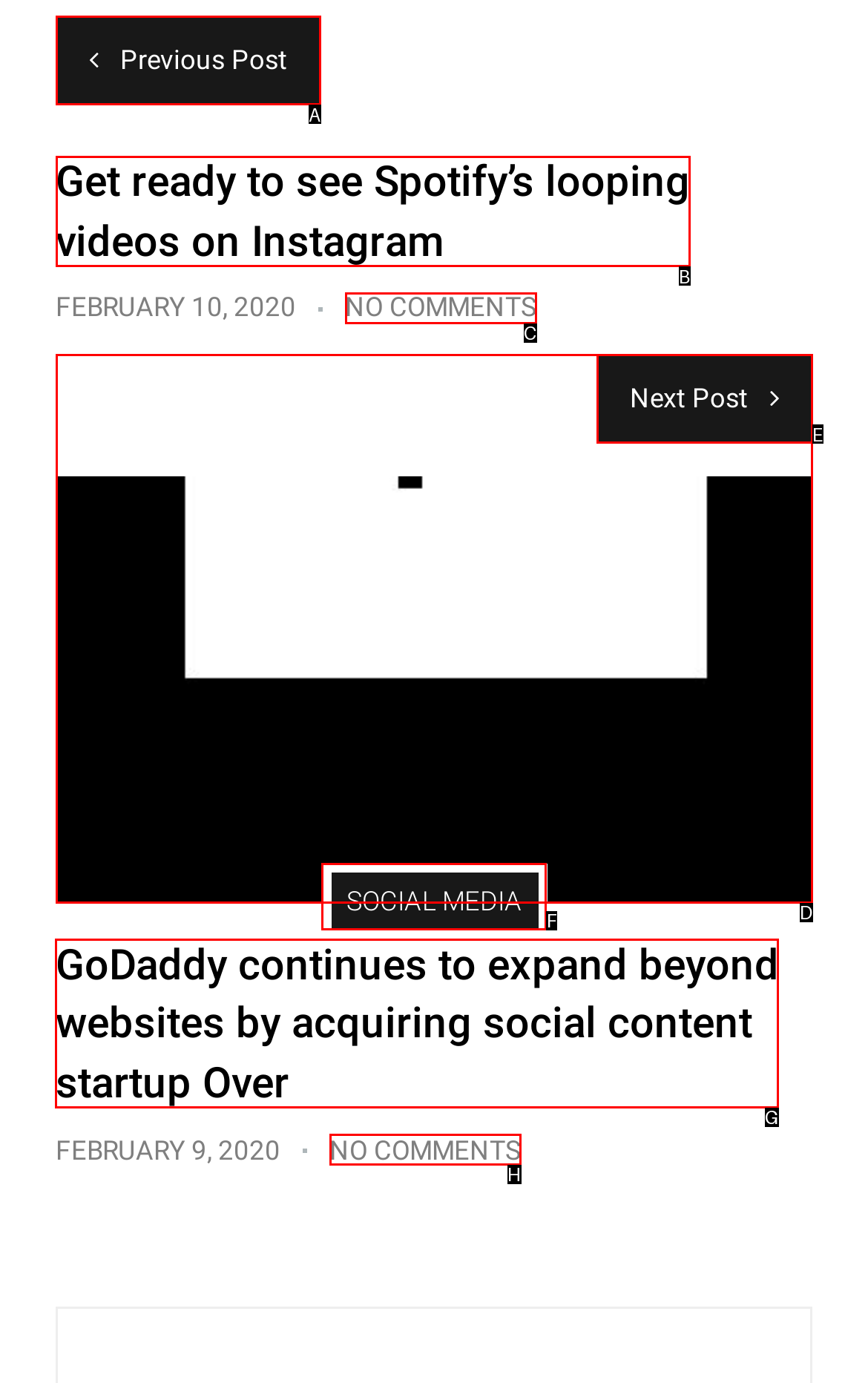For the instruction: Read the article about GoDaddy acquiring social content startup Over, which HTML element should be clicked?
Respond with the letter of the appropriate option from the choices given.

G